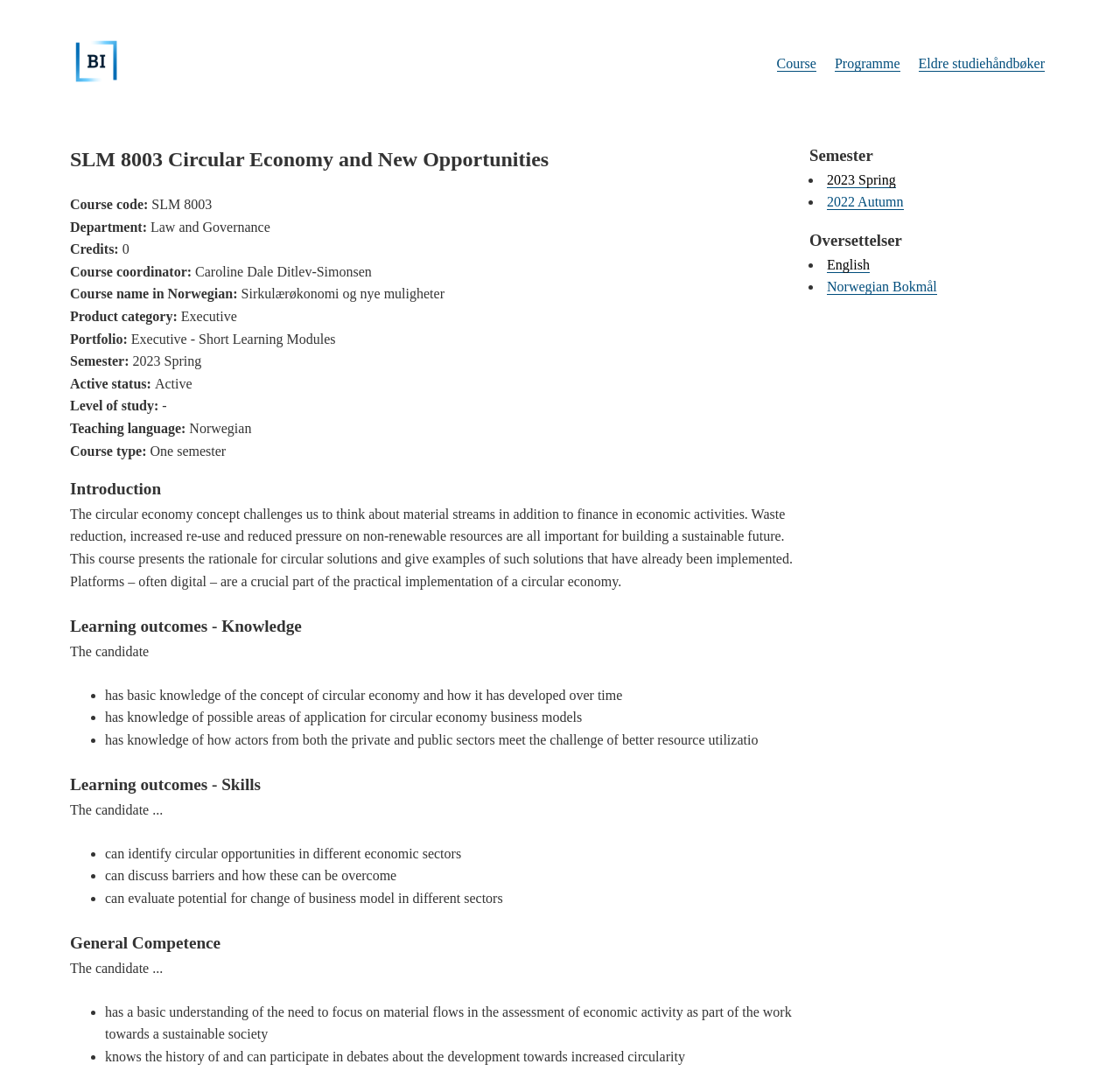Determine the bounding box coordinates for the clickable element required to fulfill the instruction: "Select the '2023 Spring' semester". Provide the coordinates as four float numbers between 0 and 1, i.e., [left, top, right, bottom].

[0.738, 0.157, 0.8, 0.172]